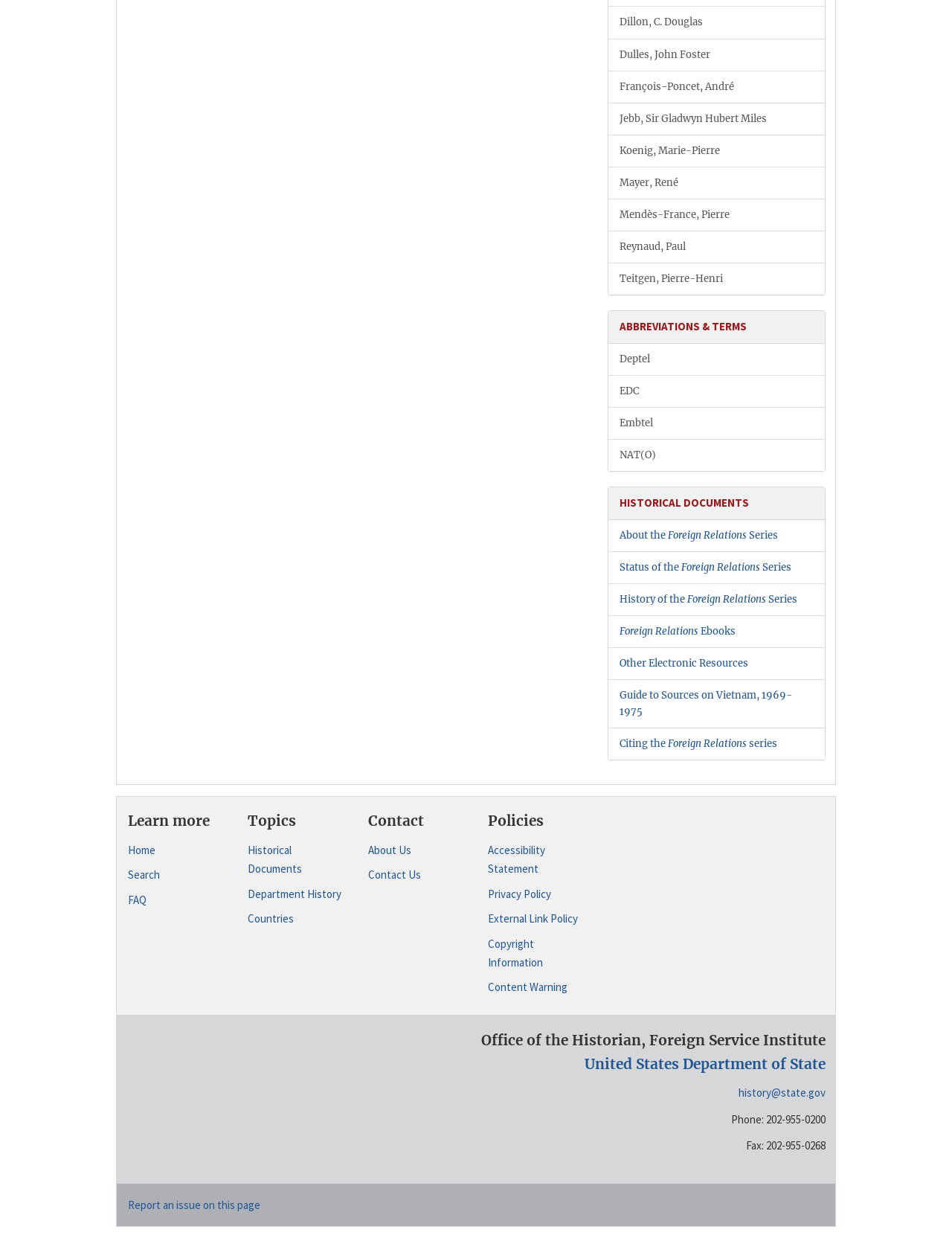What is the topic of the link 'Guide to Sources on Vietnam, 1969-1975'?
Refer to the screenshot and deliver a thorough answer to the question presented.

I found the answer by looking at the link 'Guide to Sources on Vietnam, 1969-1975' under the 'HISTORICAL DOCUMENTS' heading, which suggests that the topic of the link is related to Vietnam.